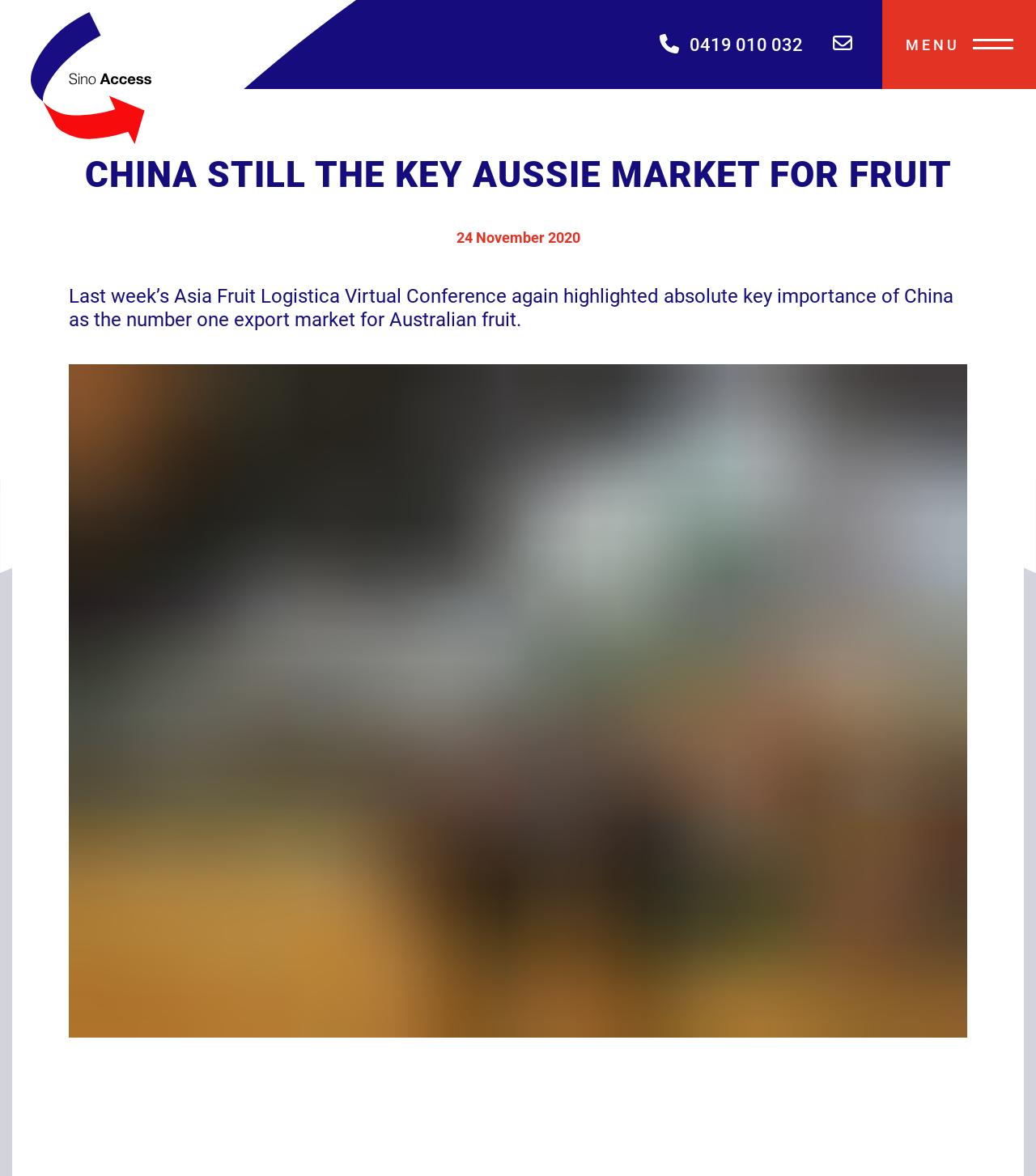What is the name of the conference mentioned in the article?
Using the image as a reference, answer with just one word or a short phrase.

Asia Fruit Logistica Virtual Conference